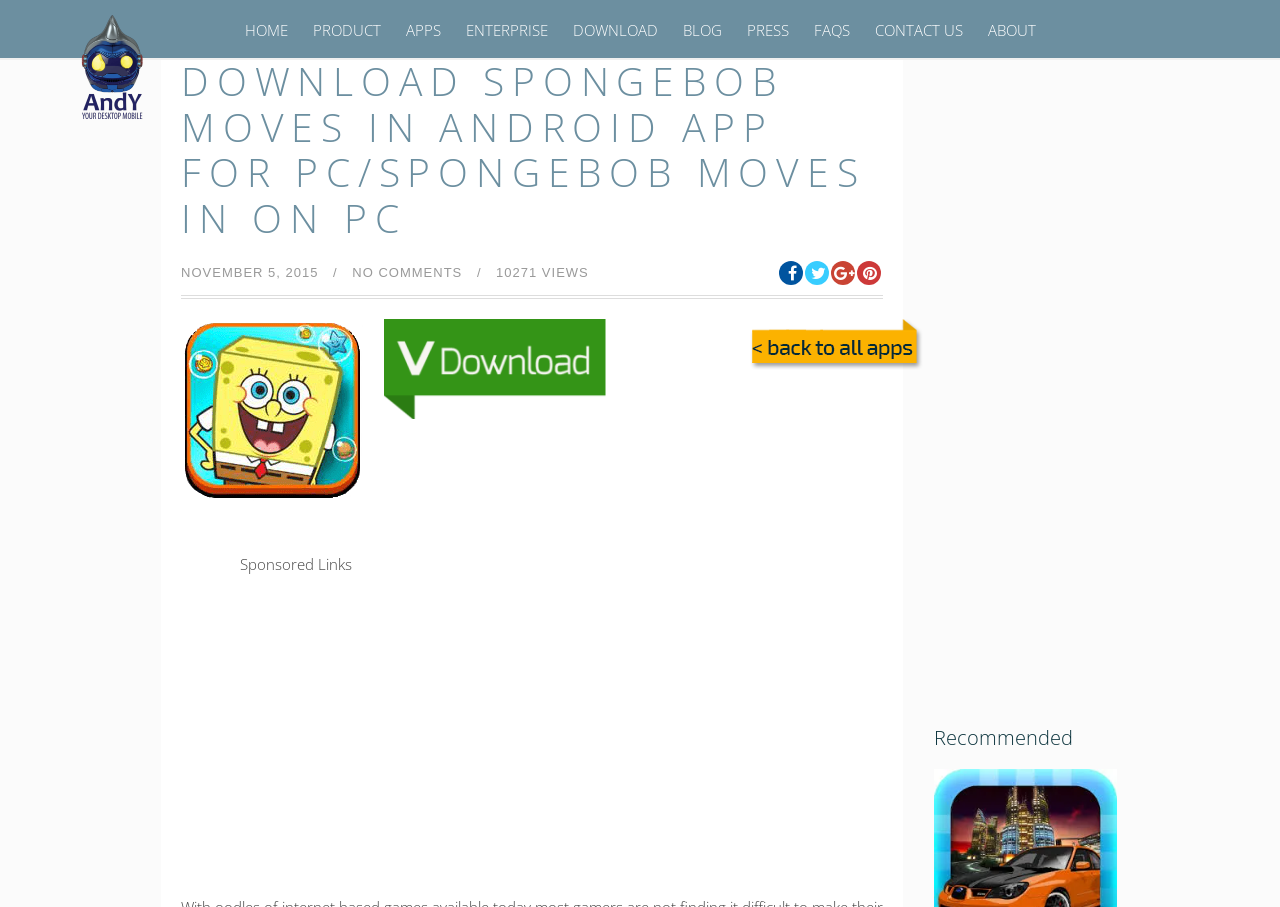Extract the main title from the webpage and generate its text.

DOWNLOAD SPONGEBOB MOVES IN ANDROID APP FOR PC/SPONGEBOB MOVES IN ON PC